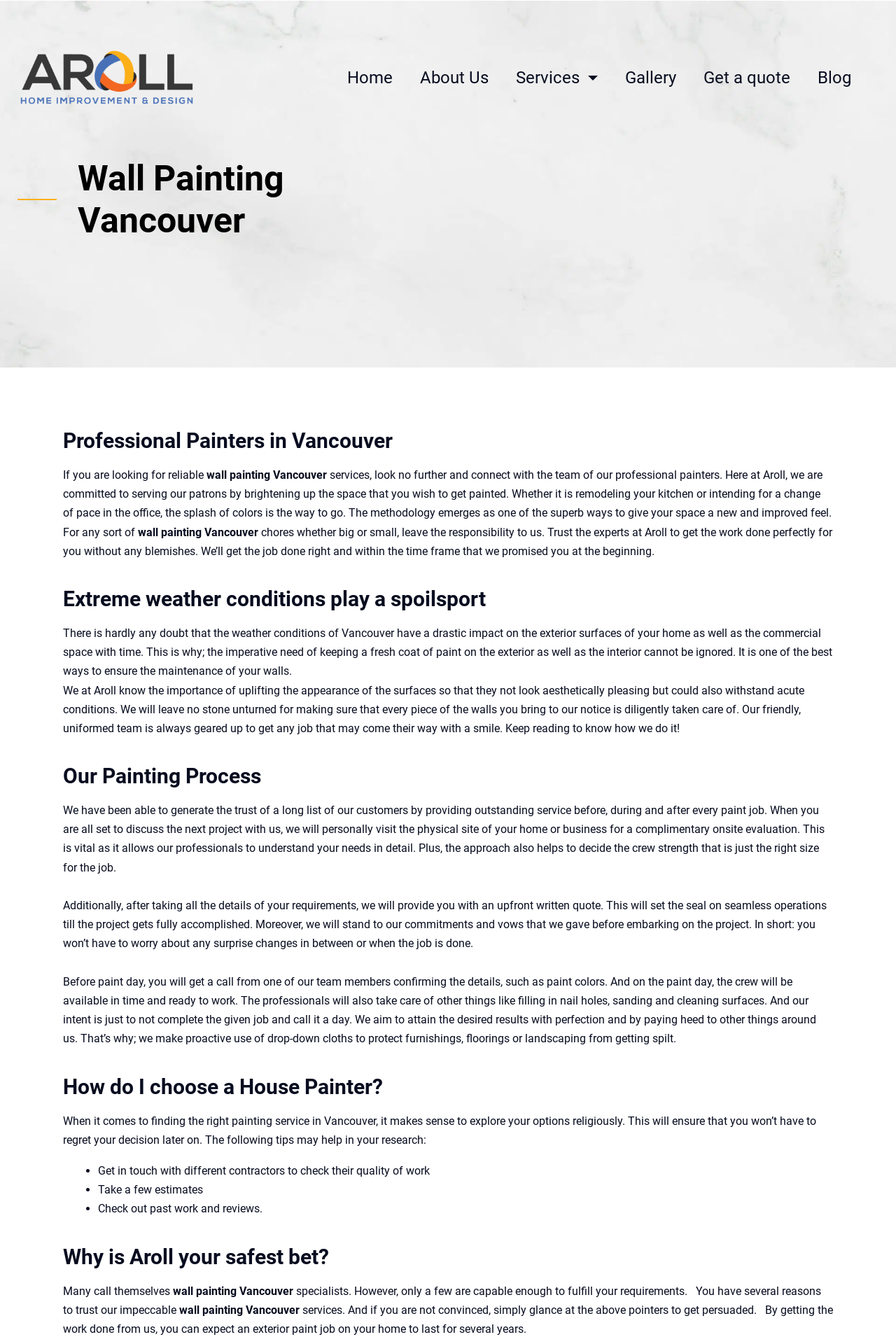What is the purpose of painting?
Answer the question with a single word or phrase derived from the image.

To give a new feel